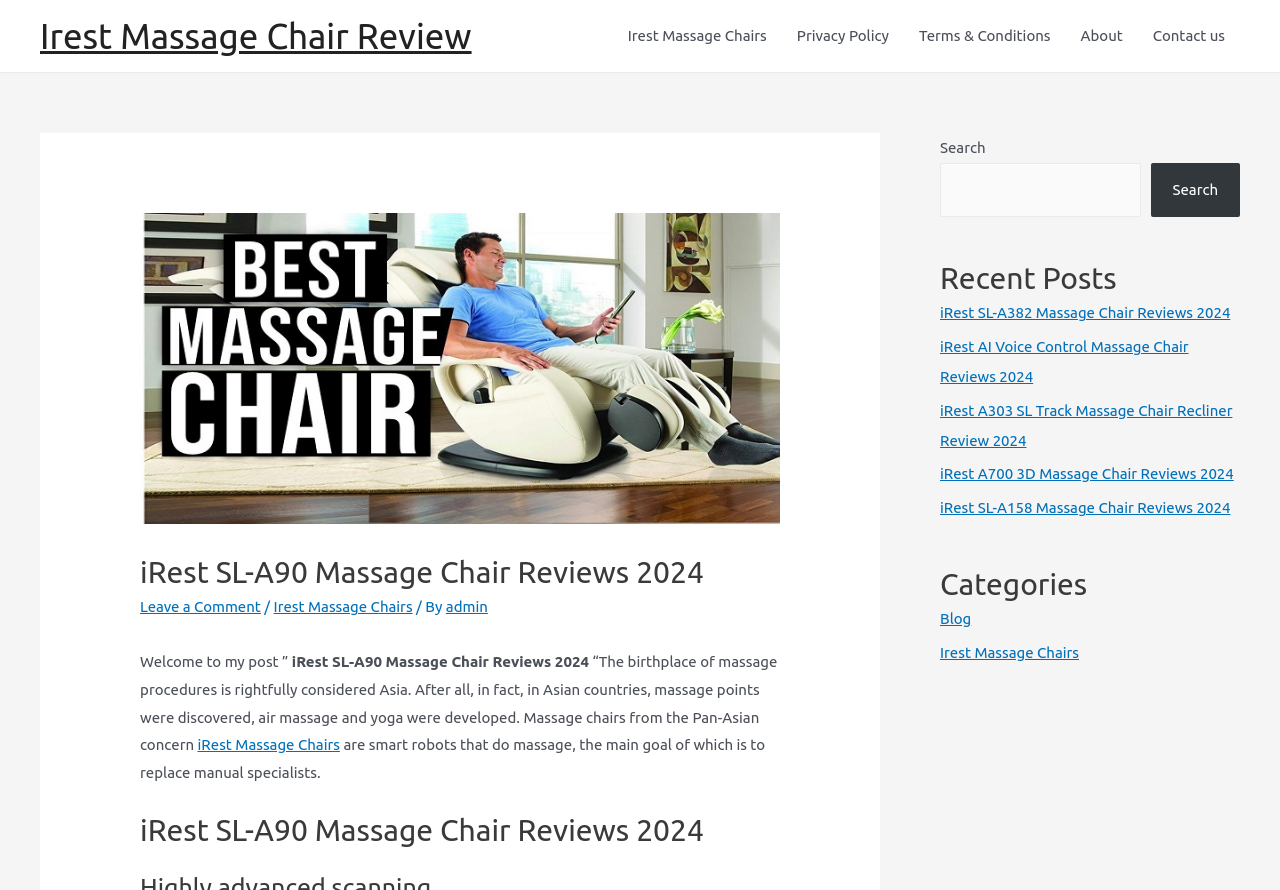Using the given element description, provide the bounding box coordinates (top-left x, top-left y, bottom-right x, bottom-right y) for the corresponding UI element in the screenshot: parent_node: Search name="s"

[0.734, 0.183, 0.891, 0.244]